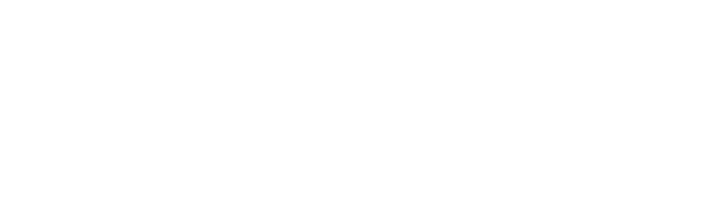What type of events are related to the image?
Please respond to the question with a detailed and well-explained answer.

The image is related to special occasions, as it presents a visual representation associated with '230 Fantastic Special Occasion Speech Topics to Impress Audience', which suggests a connection to events such as weddings, graduations, or other celebrations where speeches are typically delivered.